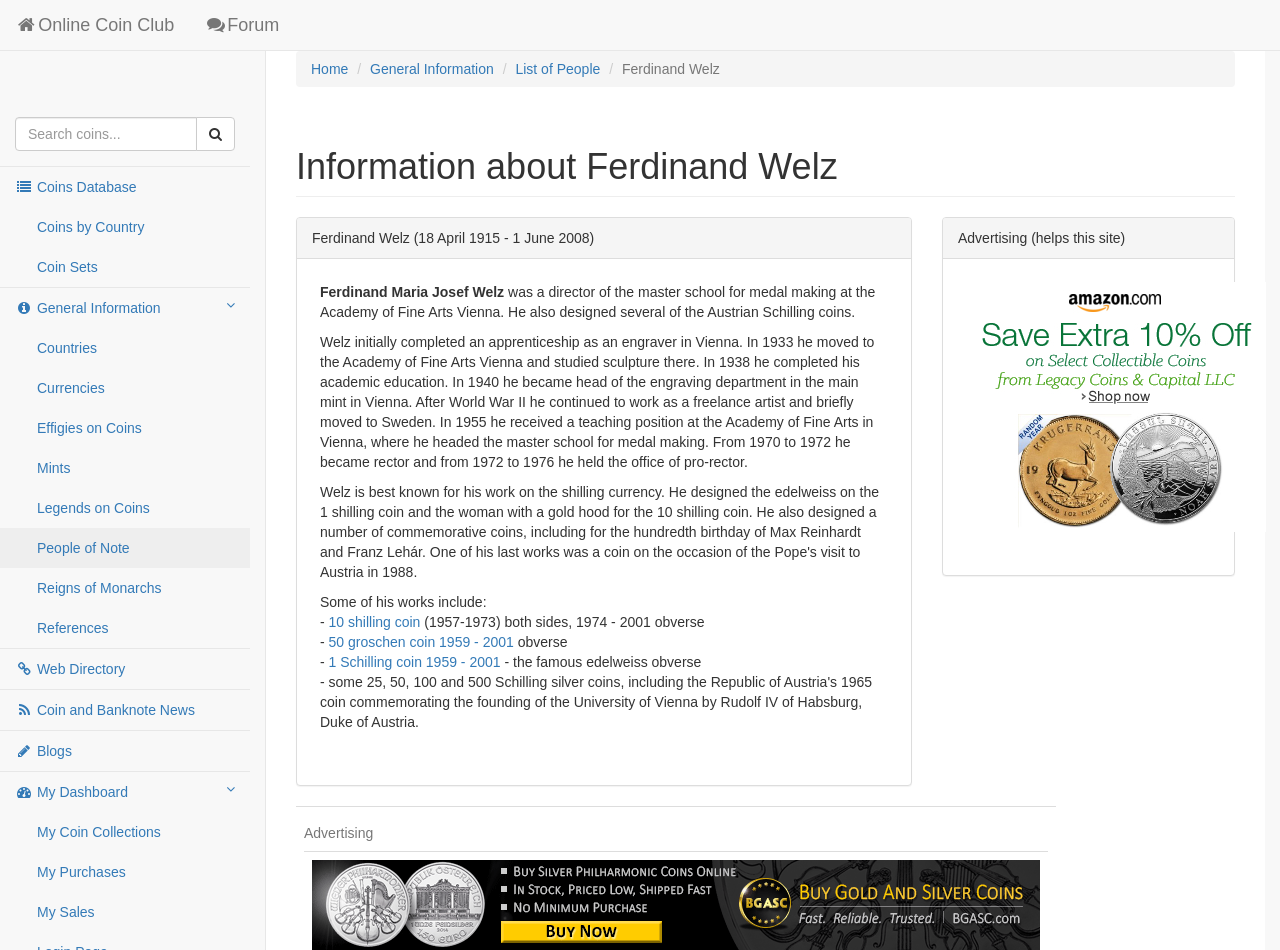Generate a comprehensive description of the webpage content.

This webpage is about Ferdinand Welz, an Austrian artist who designed several coins, including the Austrian Schilling coins. At the top of the page, there is a navigation bar with links to the Online Coin Club, Forum, and other related pages. Below the navigation bar, there is a search box and a button to search for coins.

On the left side of the page, there is a menu with links to various categories, including Coins Database, Coins by Country, Coin Sets, General Information, and more. These links are arranged vertically, with the Coins Database link at the top and the My Dashboard link at the bottom.

In the main content area, there is a breadcrumb navigation bar that shows the current page's location in the website's hierarchy. Below the breadcrumb bar, there is a heading that reads "Information about Ferdinand Welz." This is followed by a brief biography of Ferdinand Welz, which includes his birth and death dates, education, and career as a director of the master school for medal making at the Academy of Fine Arts Vienna.

The biography is divided into sections, with headings and paragraphs of text that describe Welz's life and work. There are also links to related pages, such as the 10 shilling coin and the 50 groschen coin, which Welz designed. At the bottom of the page, there are two advertisements, one for buying Austrian Silver Philharmonics online and another for buying coins at Amazon.